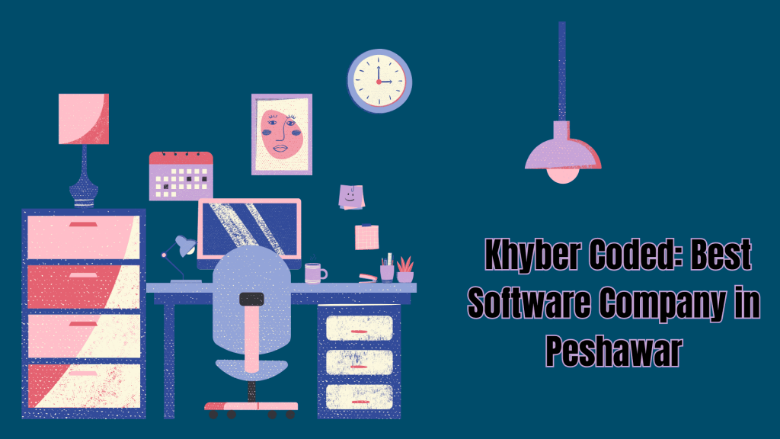Create an extensive and detailed description of the image.

The image showcases a vibrant and creative workspace that represents Khyber Coded, a leading software company based in Peshawar. In the foreground, a stylish desk is adorned with a computer, a comfortable office chair, and various office supplies, emphasizing a modern and efficient working environment. The desk is flanked by a drawer unit and a decorative lamp, contributing to a cozy yet professional aesthetic. On the wall, a clock and a framed art piece add personality and warmth to the space. 

Prominently featured on the right side of the image is the bold text: "Khyber Coded: Best Software Company in Peshawar," reinforcing the company’s commitment to digital transformation and innovation. This illustration encapsulates the dynamic spirit of Khyber Coded as it seeks to offer tailored software solutions to businesses across Pakistan, making it an inviting visual representation of their brand identity.